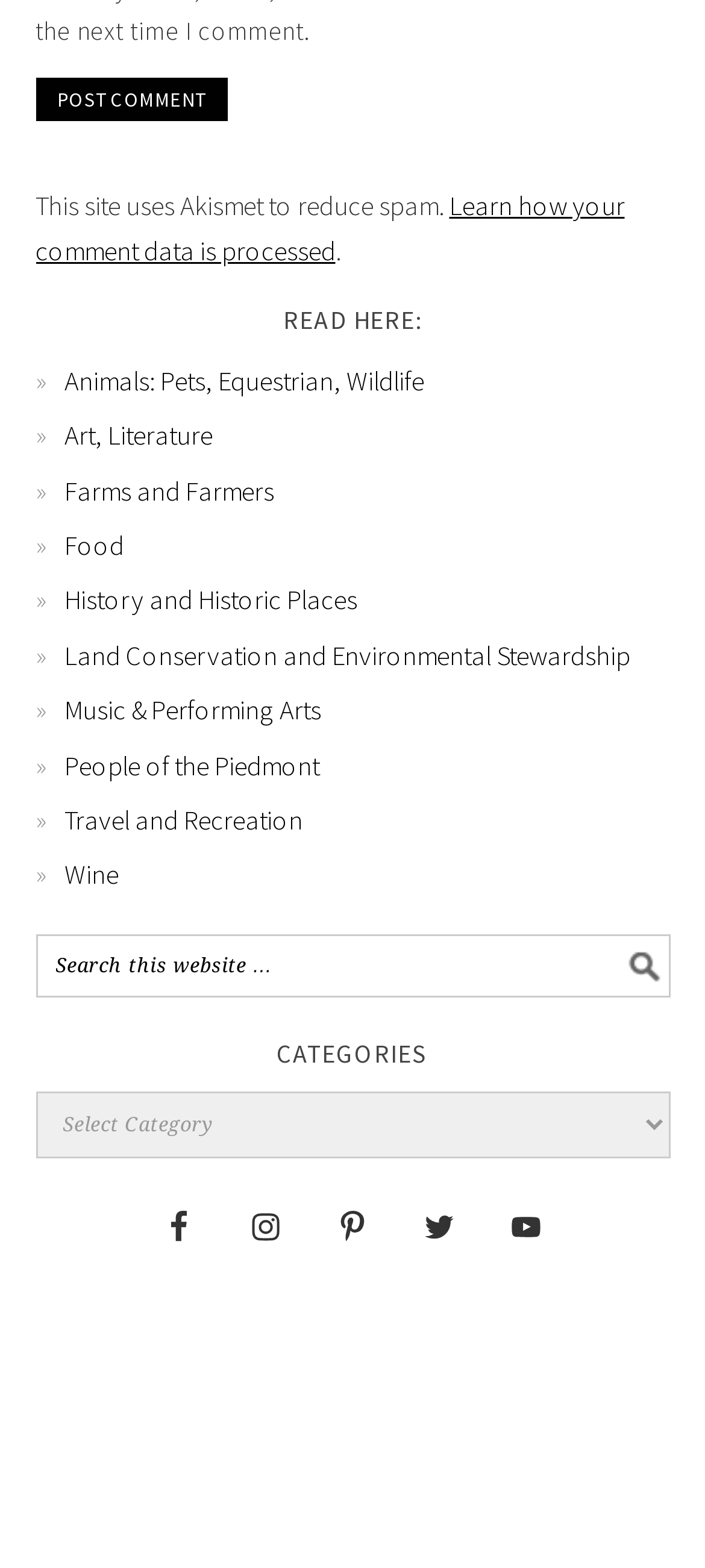What is the purpose of the button at the top?
Could you answer the question with a detailed and thorough explanation?

The button at the top has the text 'POST COMMENT' and is likely used to submit a comment on the website.